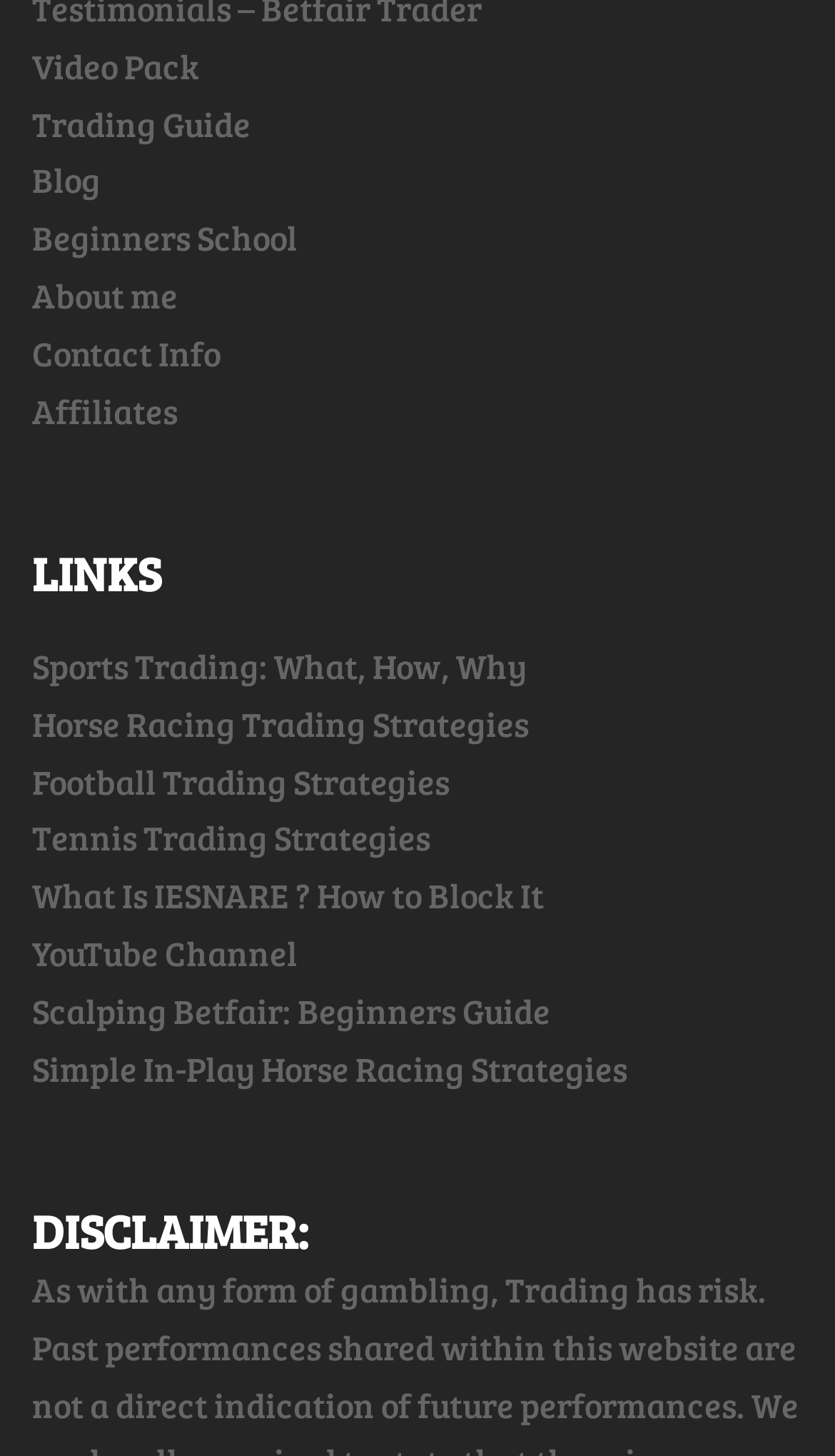Show the bounding box coordinates of the region that should be clicked to follow the instruction: "Learn from Beginners School."

[0.038, 0.148, 0.356, 0.179]